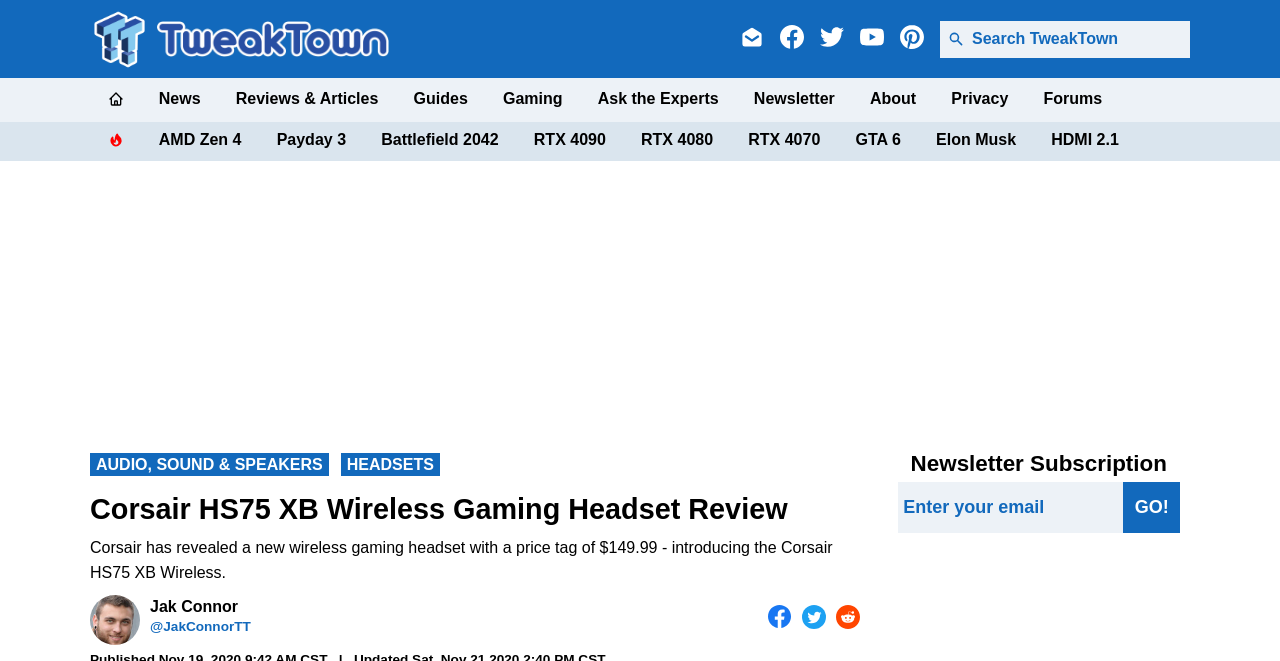Answer the question using only a single word or phrase: 
What is the name of the gaming headset reviewed?

Corsair HS75 XB Wireless